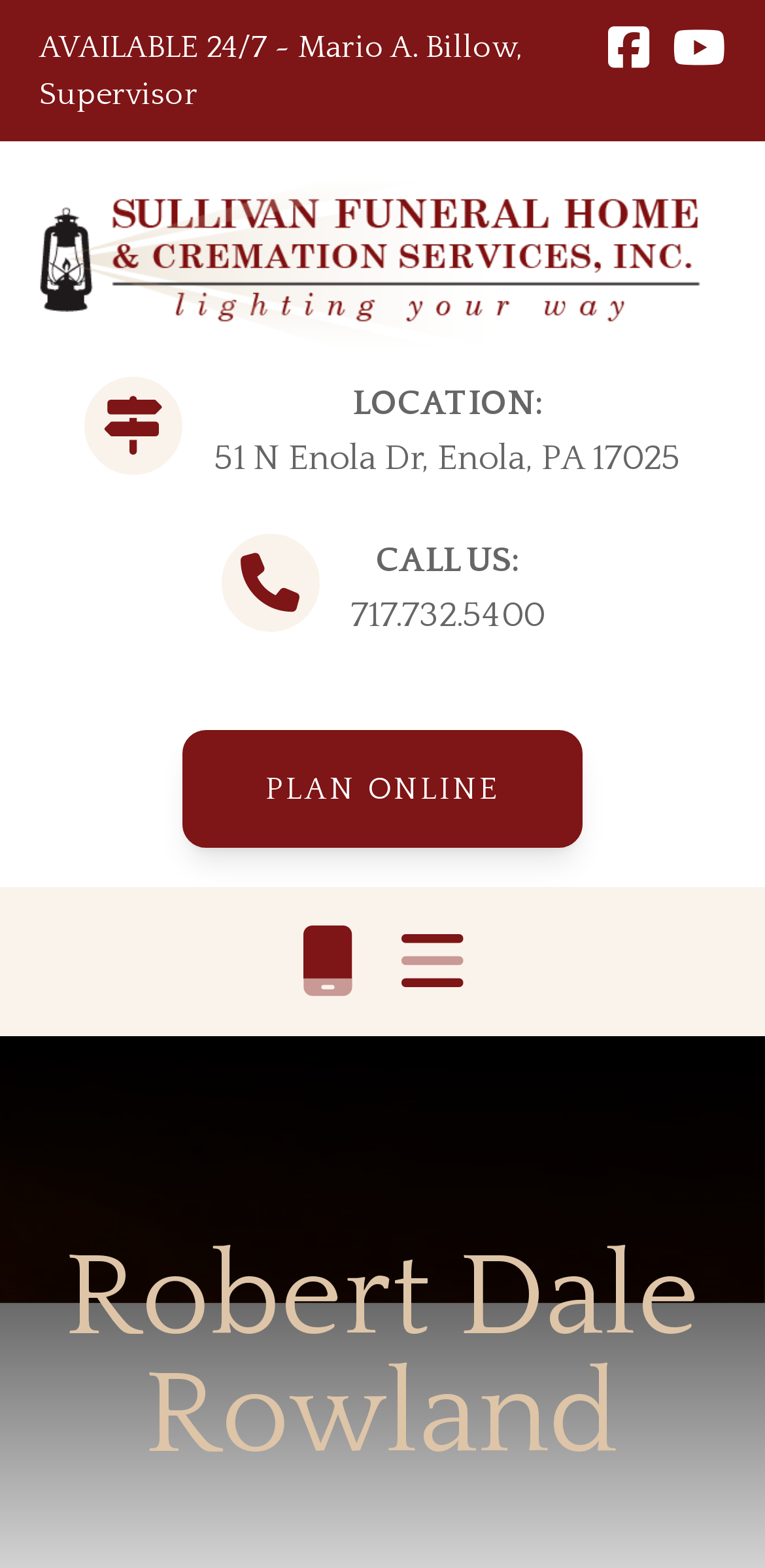What is the name of the deceased person?
Provide a well-explained and detailed answer to the question.

I found the name of the deceased person by looking at the heading with the text 'Robert Dale Rowland', which is likely the title of the obituary or memorial page.